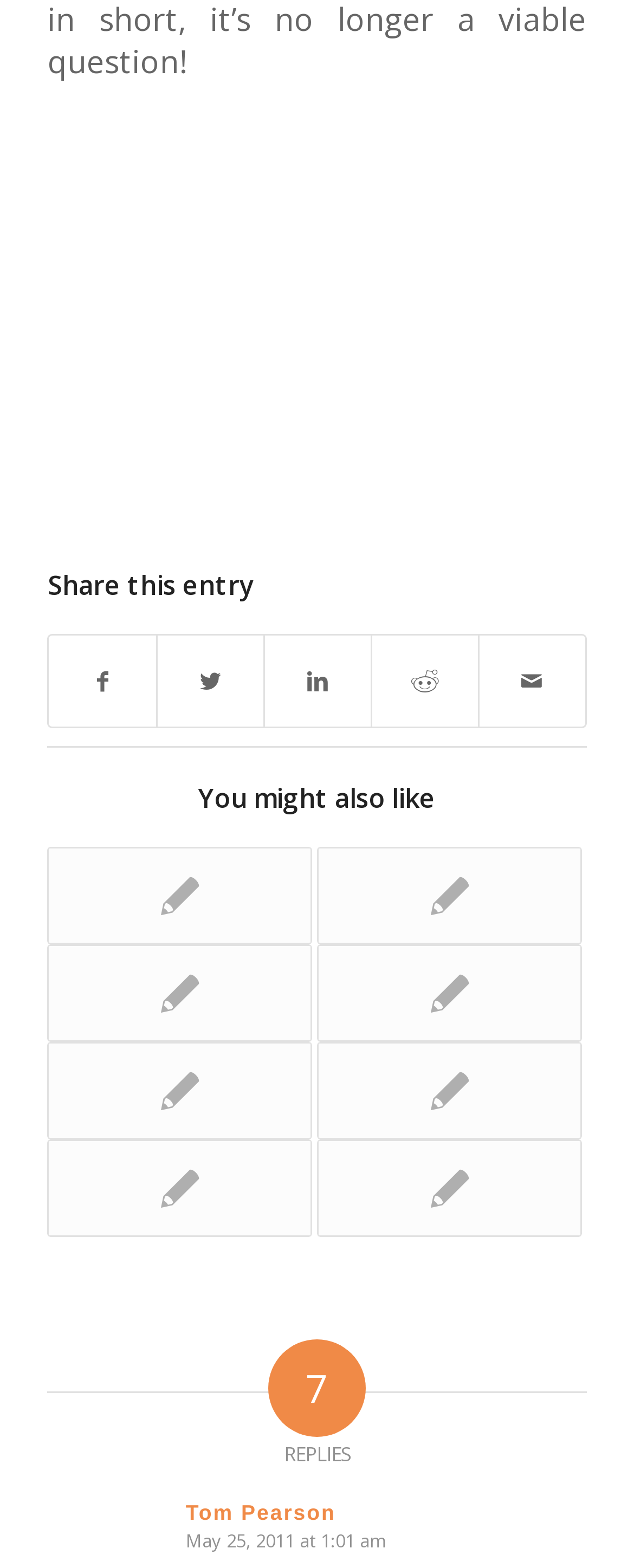Provide a brief response to the question below using a single word or phrase: 
What is the number of replies mentioned?

7